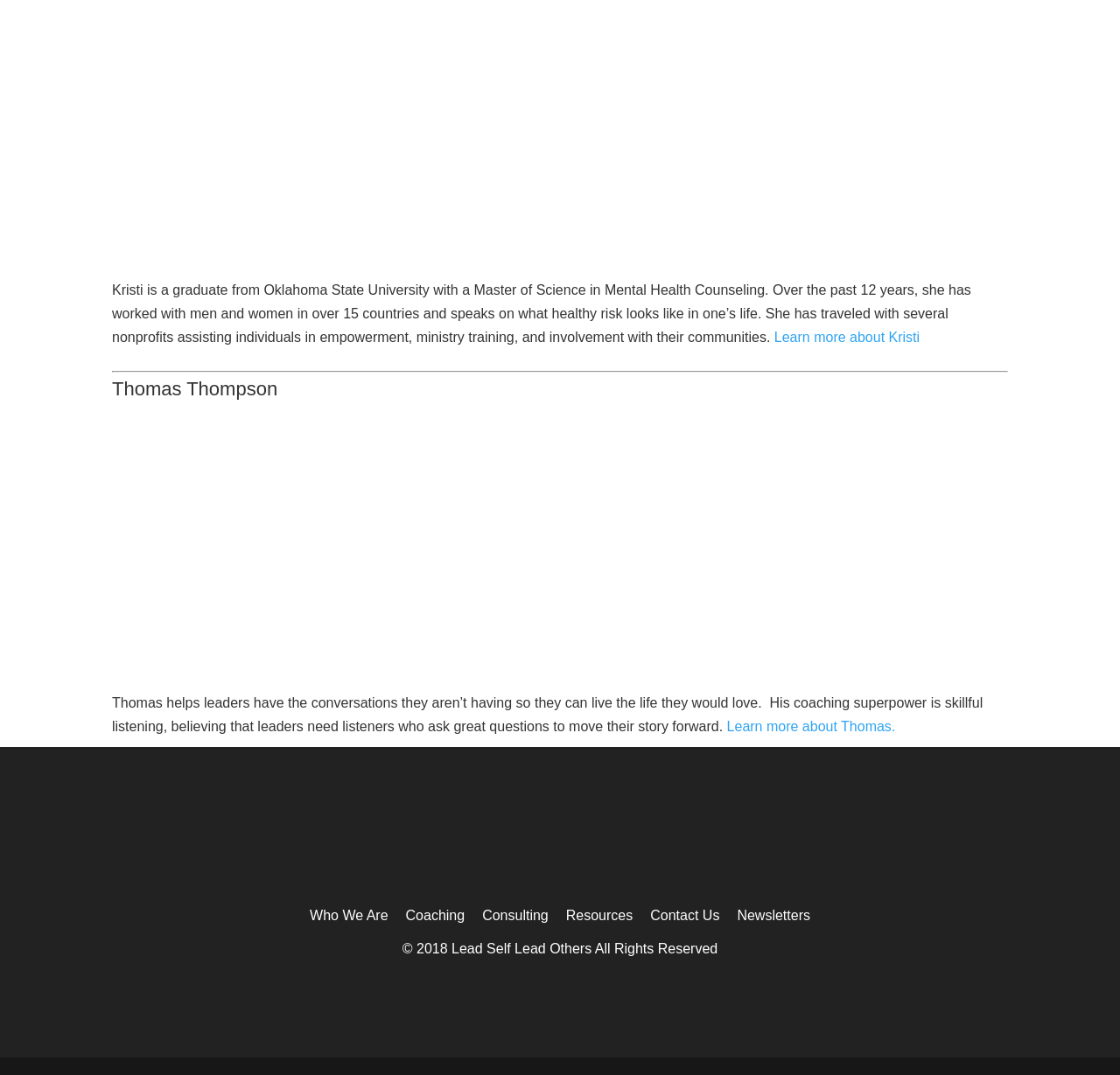Answer the following in one word or a short phrase: 
What is Kristi's educational background?

Master of Science in Mental Health Counseling